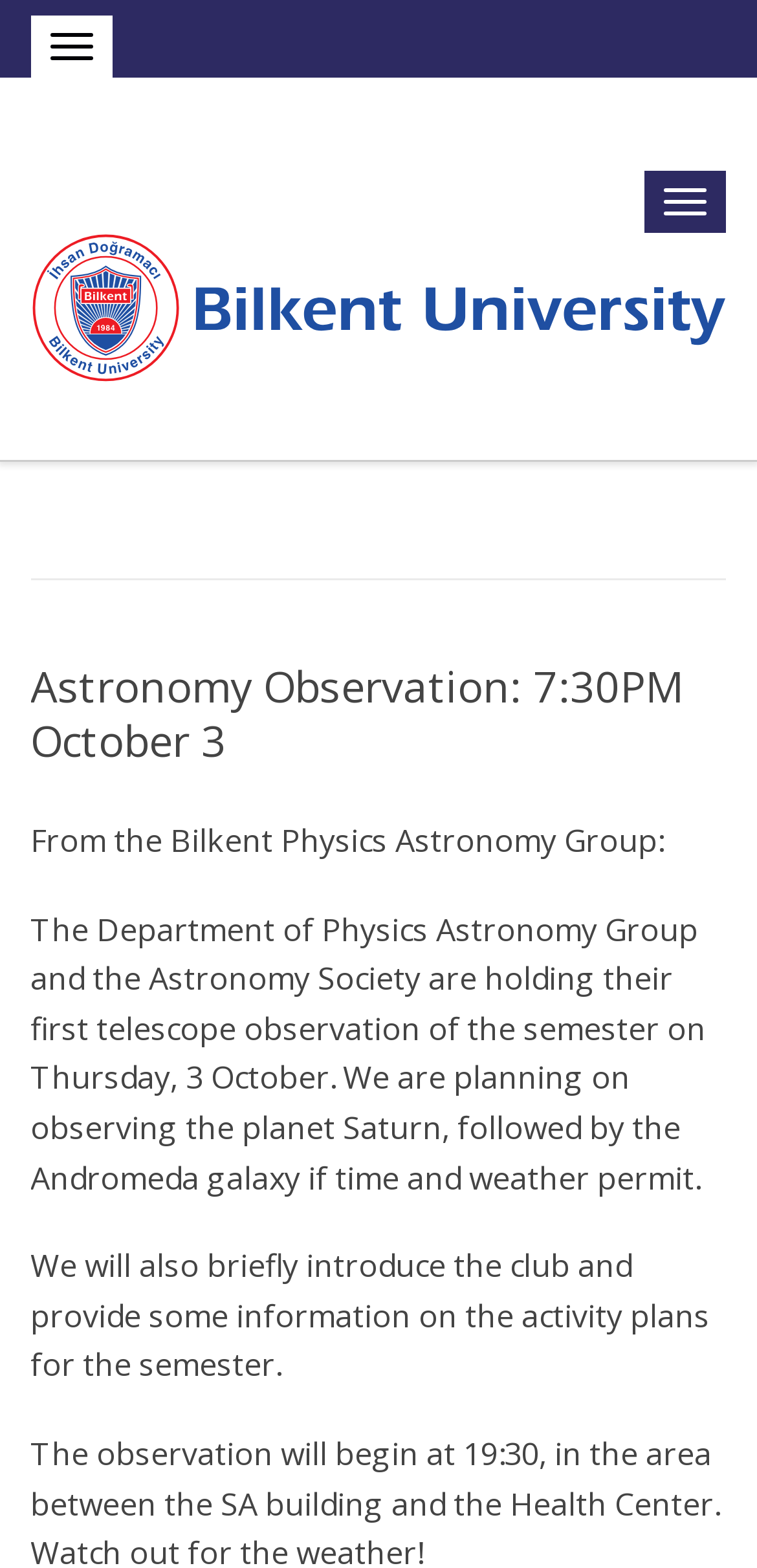What planet will be observed during the event?
Your answer should be a single word or phrase derived from the screenshot.

Saturn